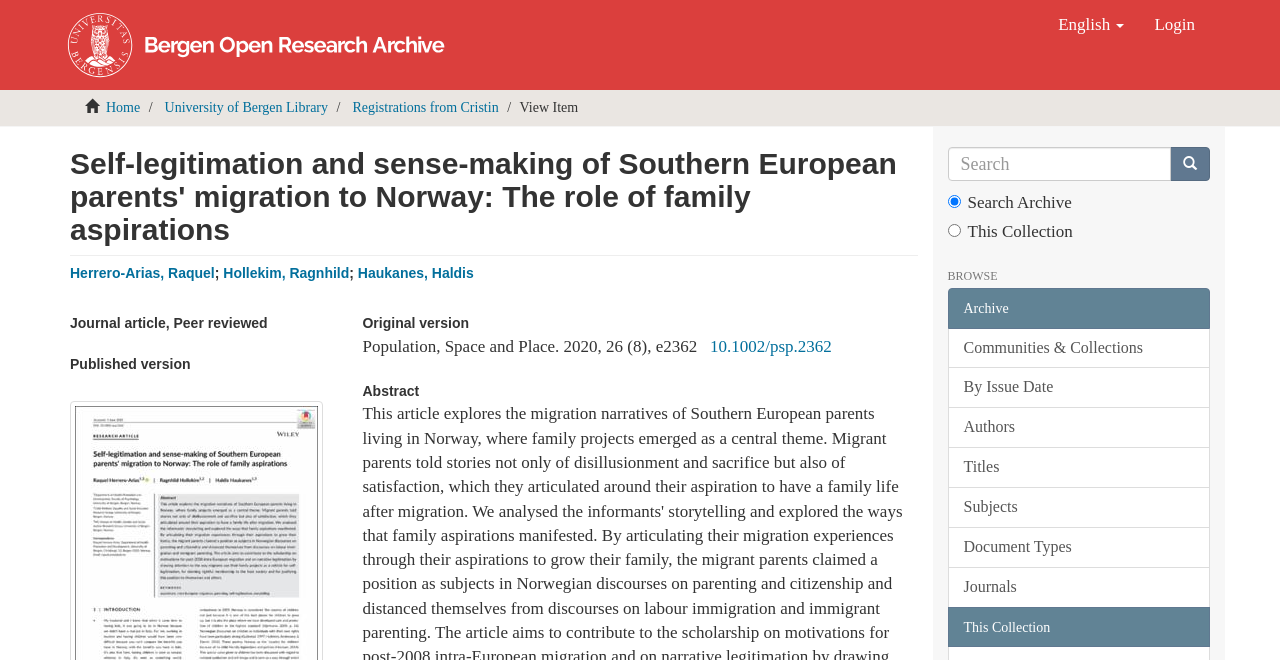Identify the bounding box coordinates of the clickable section necessary to follow the following instruction: "Search for a specific term". The coordinates should be presented as four float numbers from 0 to 1, i.e., [left, top, right, bottom].

[0.74, 0.223, 0.915, 0.274]